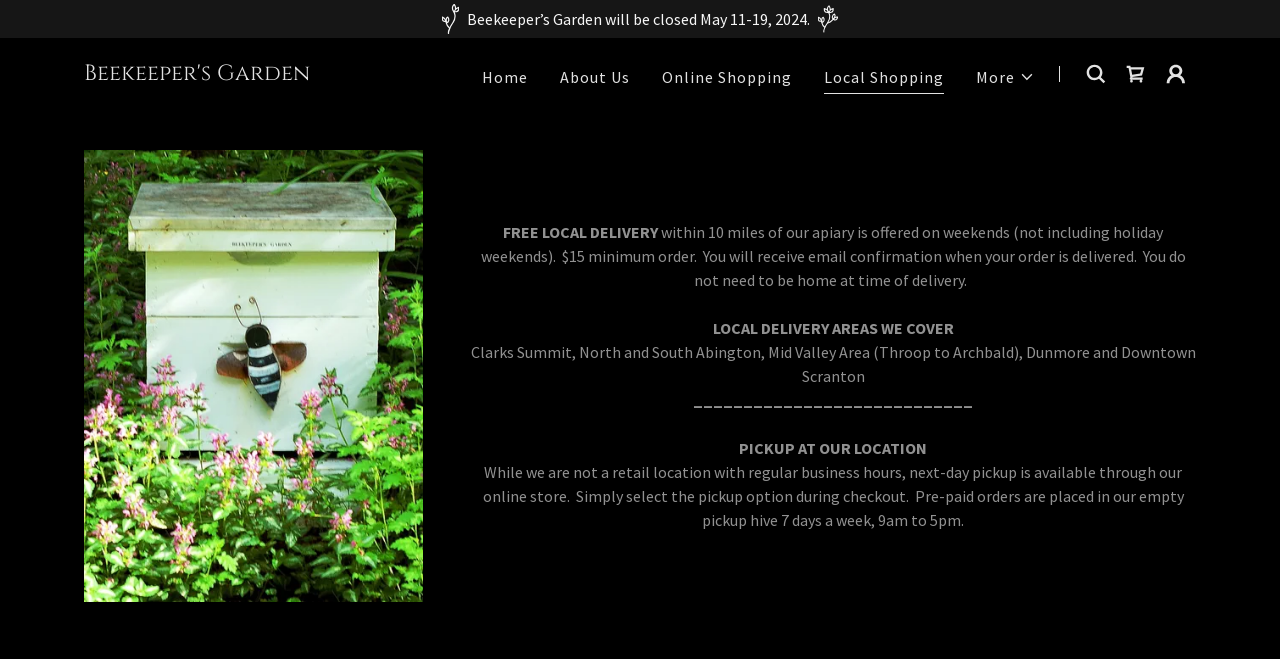From the element description: "Beekeeper's GardenBeekeeper's GardenBeekeeper's GardenBeekeeper's Garden", extract the bounding box coordinates of the UI element. The coordinates should be expressed as four float numbers between 0 and 1, in the order [left, top, right, bottom].

[0.066, 0.097, 0.242, 0.127]